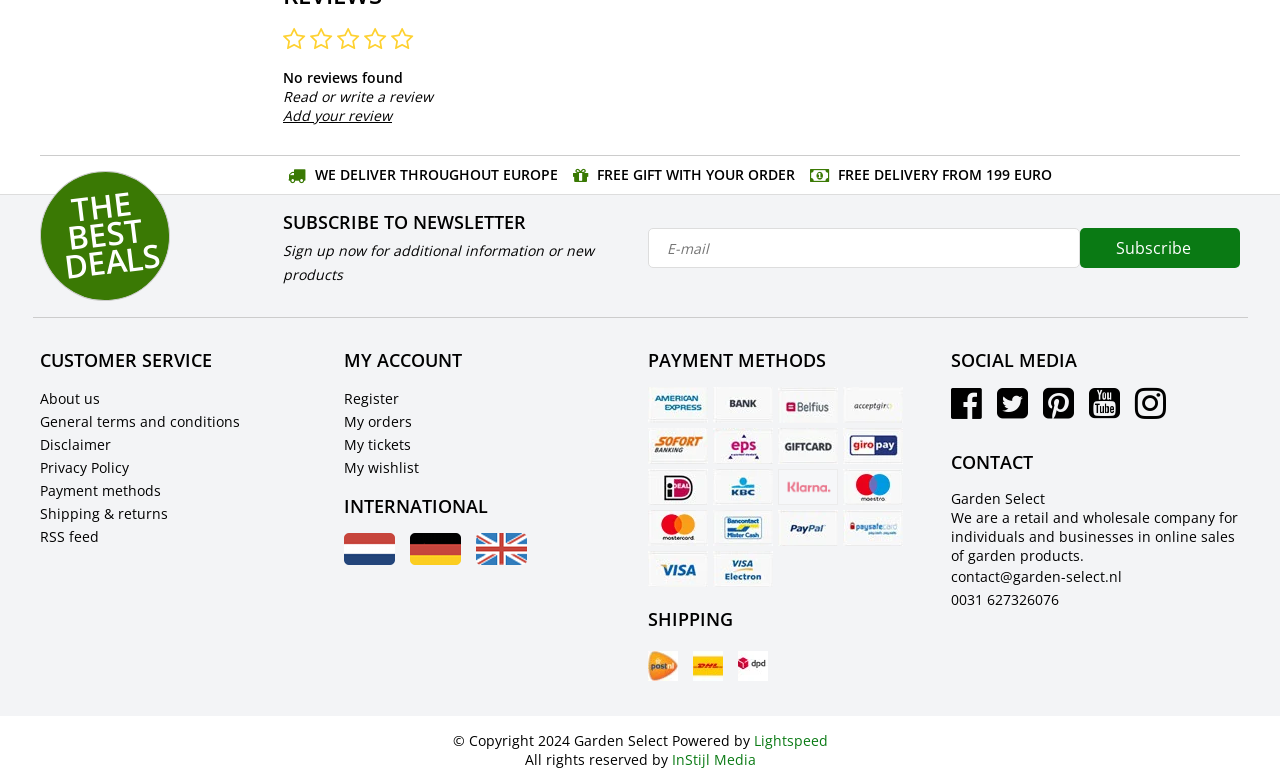Determine the bounding box of the UI element mentioned here: "title="Facebook Garden Select"". The coordinates must be in the format [left, top, right, bottom] with values ranging from 0 to 1.

[0.743, 0.508, 0.767, 0.532]